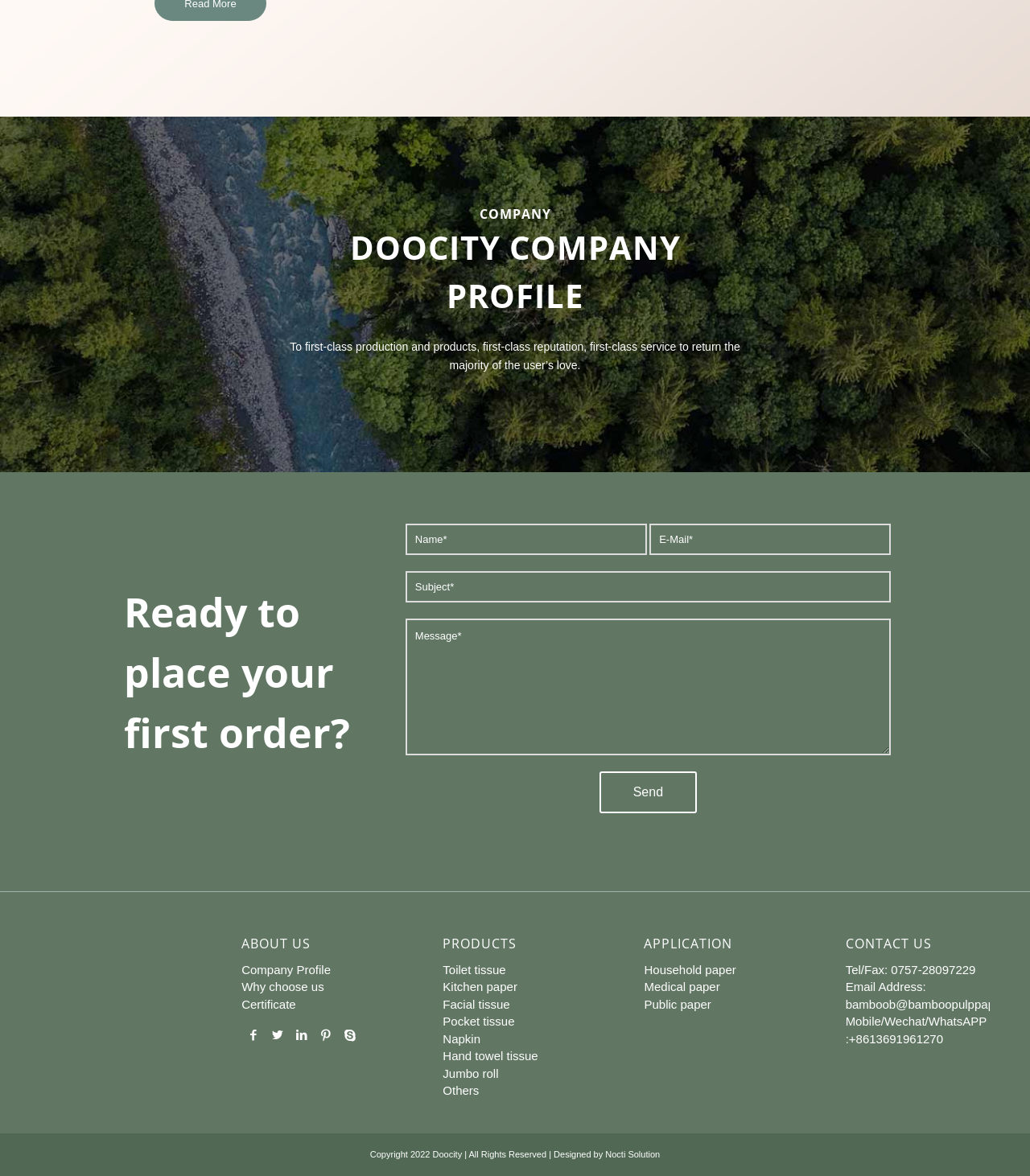Who designed the website?
Please provide a comprehensive answer based on the contents of the image.

The footer section of the website contains a copyright notice that mentions 'Designed by Nocti Solution', indicating that Nocti Solution is the designer of the website.